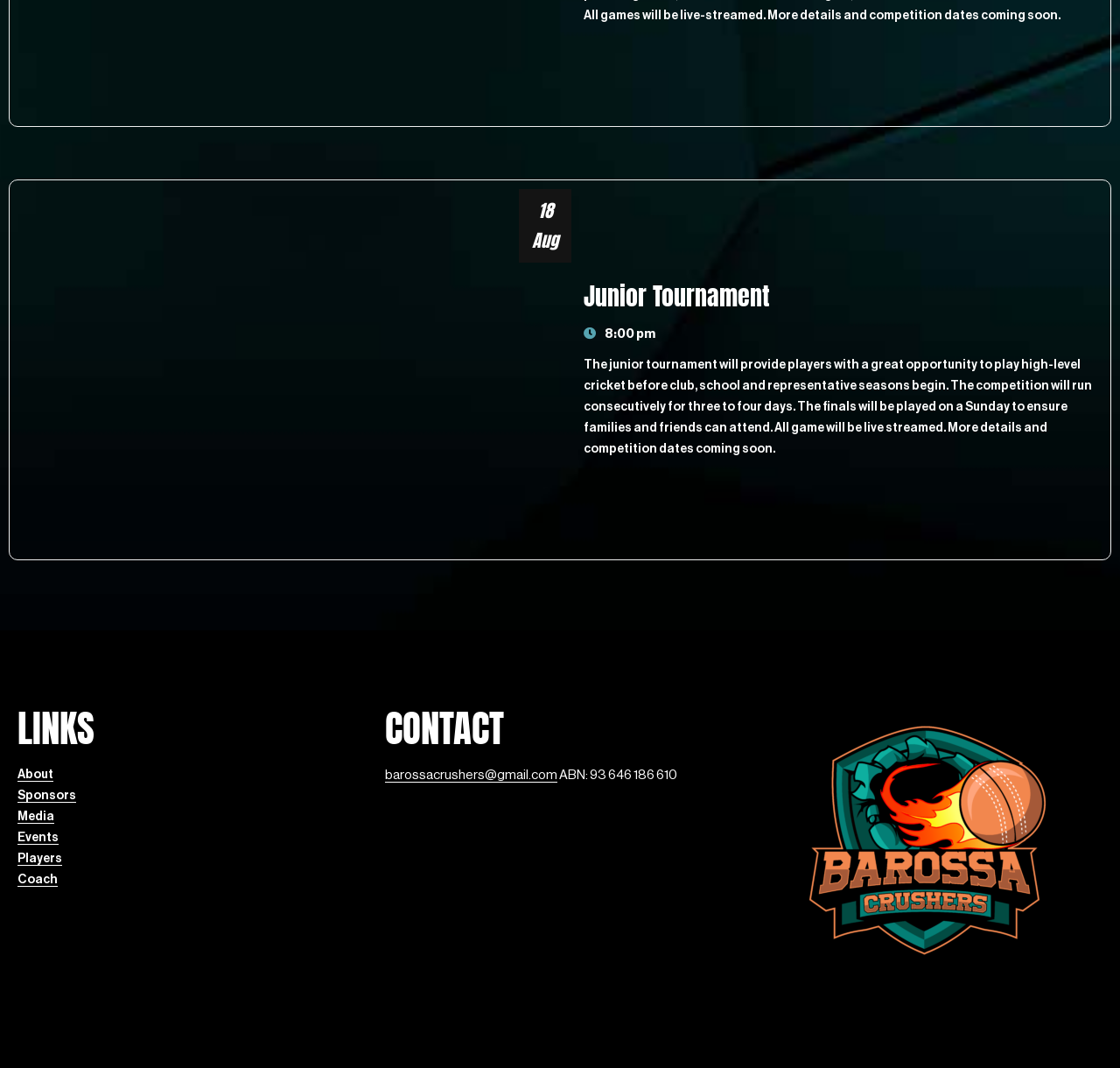Determine the bounding box coordinates for the HTML element described here: "parent_node: 18".

[0.016, 0.177, 0.5, 0.515]